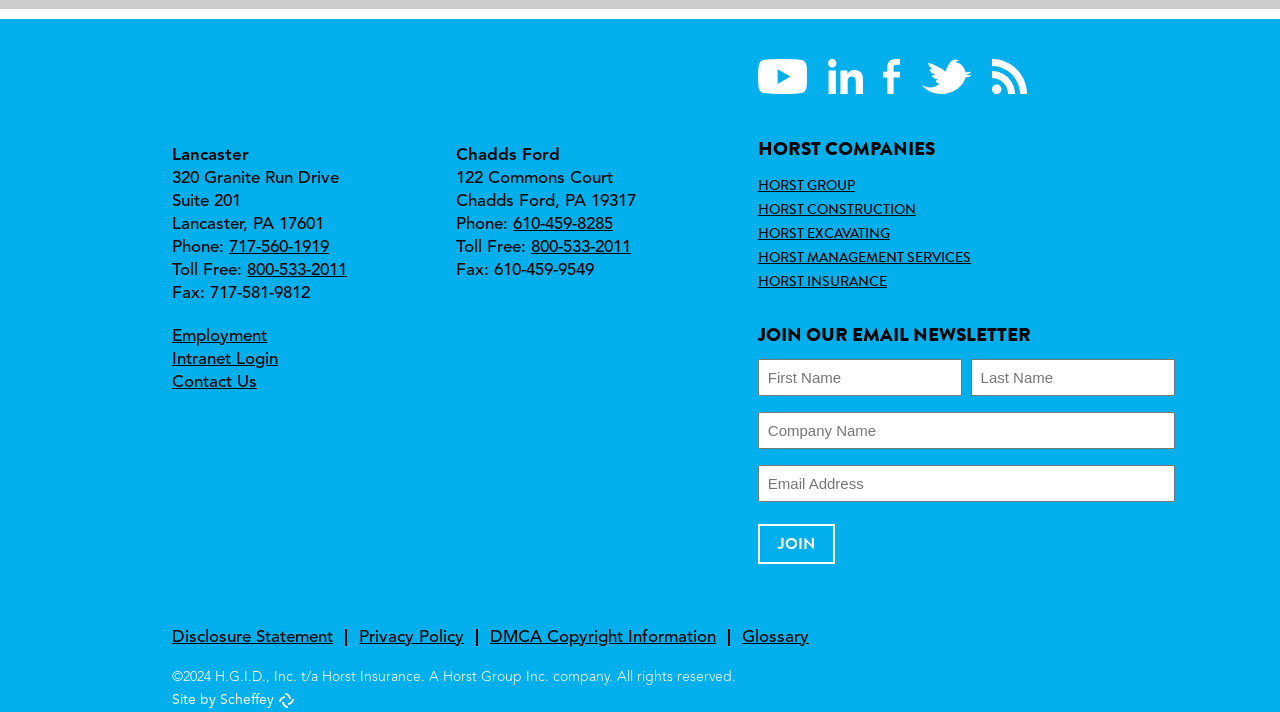Determine the coordinates of the bounding box that should be clicked to complete the instruction: "Click the 'Contact Us' link". The coordinates should be represented by four float numbers between 0 and 1: [left, top, right, bottom].

[0.134, 0.525, 0.201, 0.549]